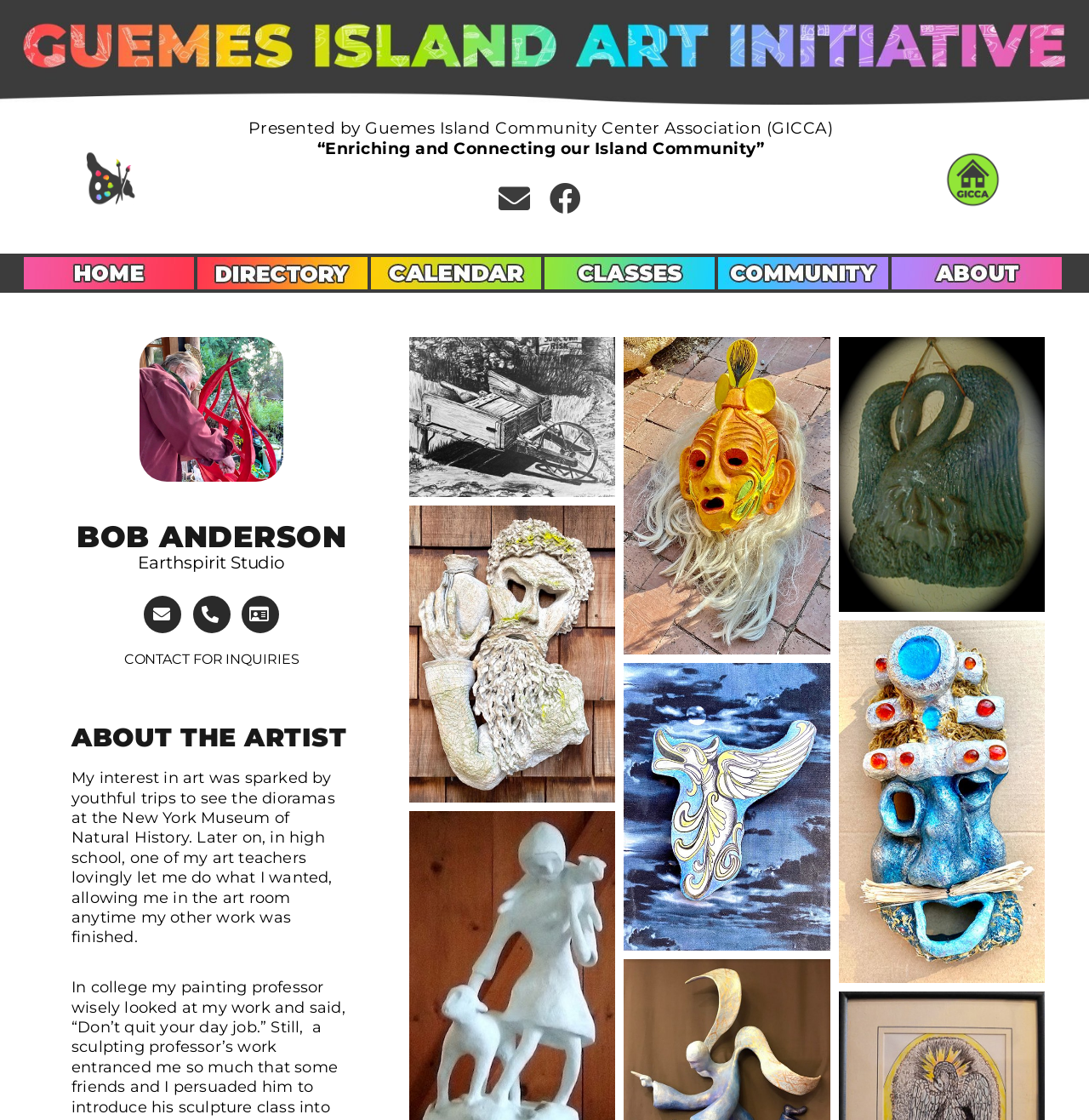Determine the bounding box coordinates in the format (top-left x, top-left y, bottom-right x, bottom-right y). Ensure all values are floating point numbers between 0 and 1. Identify the bounding box of the UI element described by: Dad's Wheelbarrow © Bob Anderson

[0.376, 0.301, 0.565, 0.444]